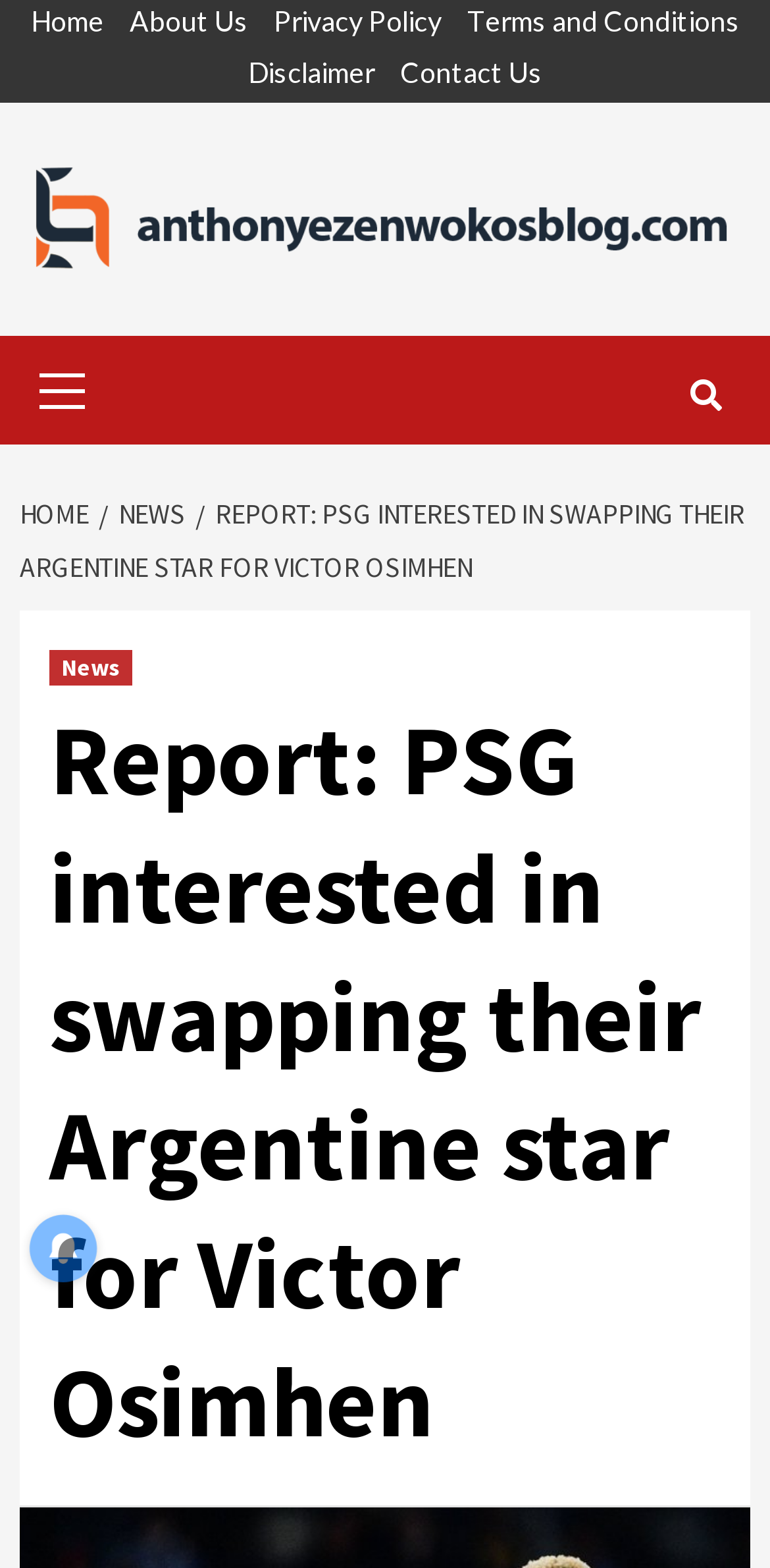How many images are on this webpage?
Please provide a single word or phrase based on the screenshot.

2